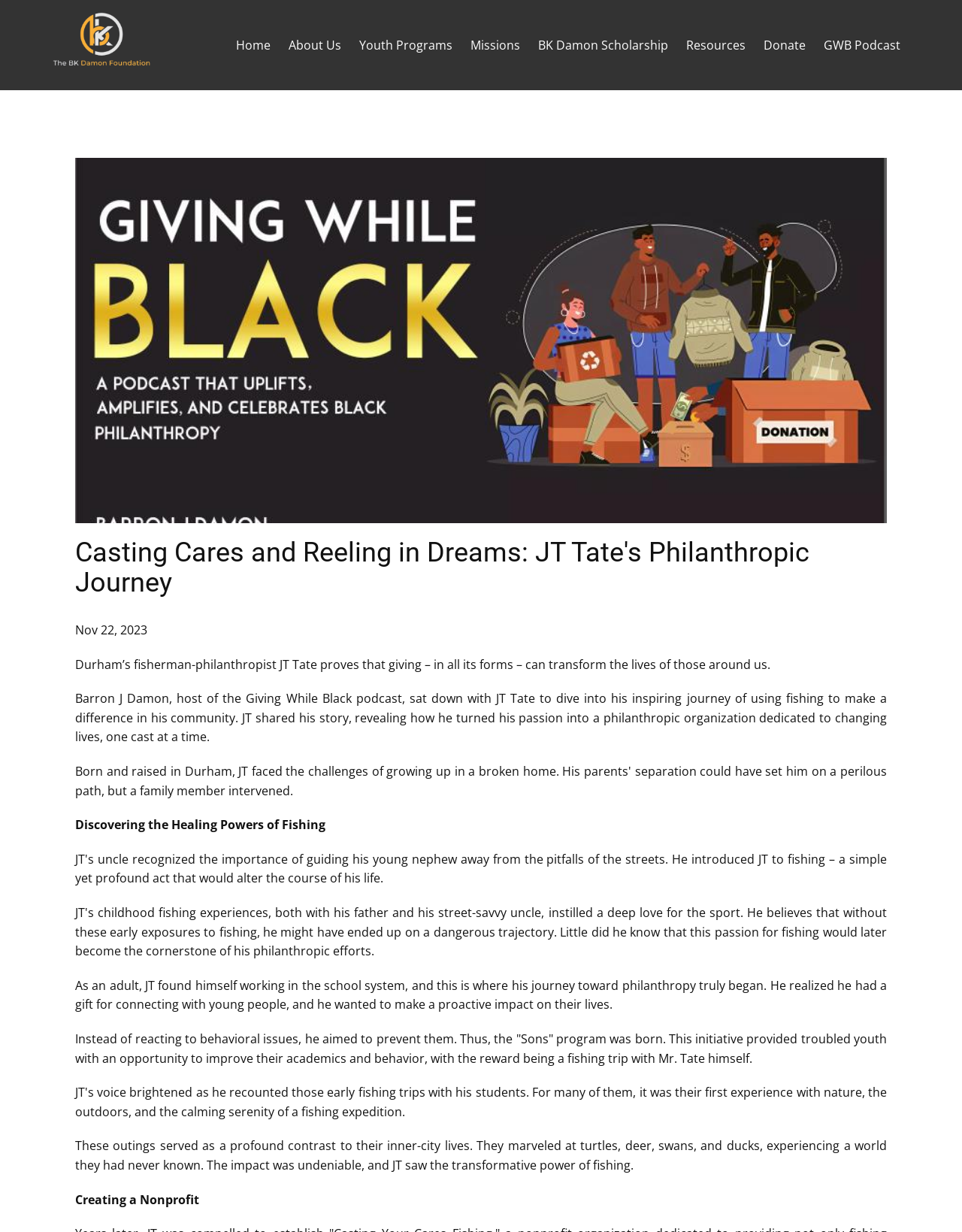Can you specify the bounding box coordinates for the region that should be clicked to fulfill this instruction: "Learn about the BK Damon Scholarship".

[0.55, 0.026, 0.704, 0.048]